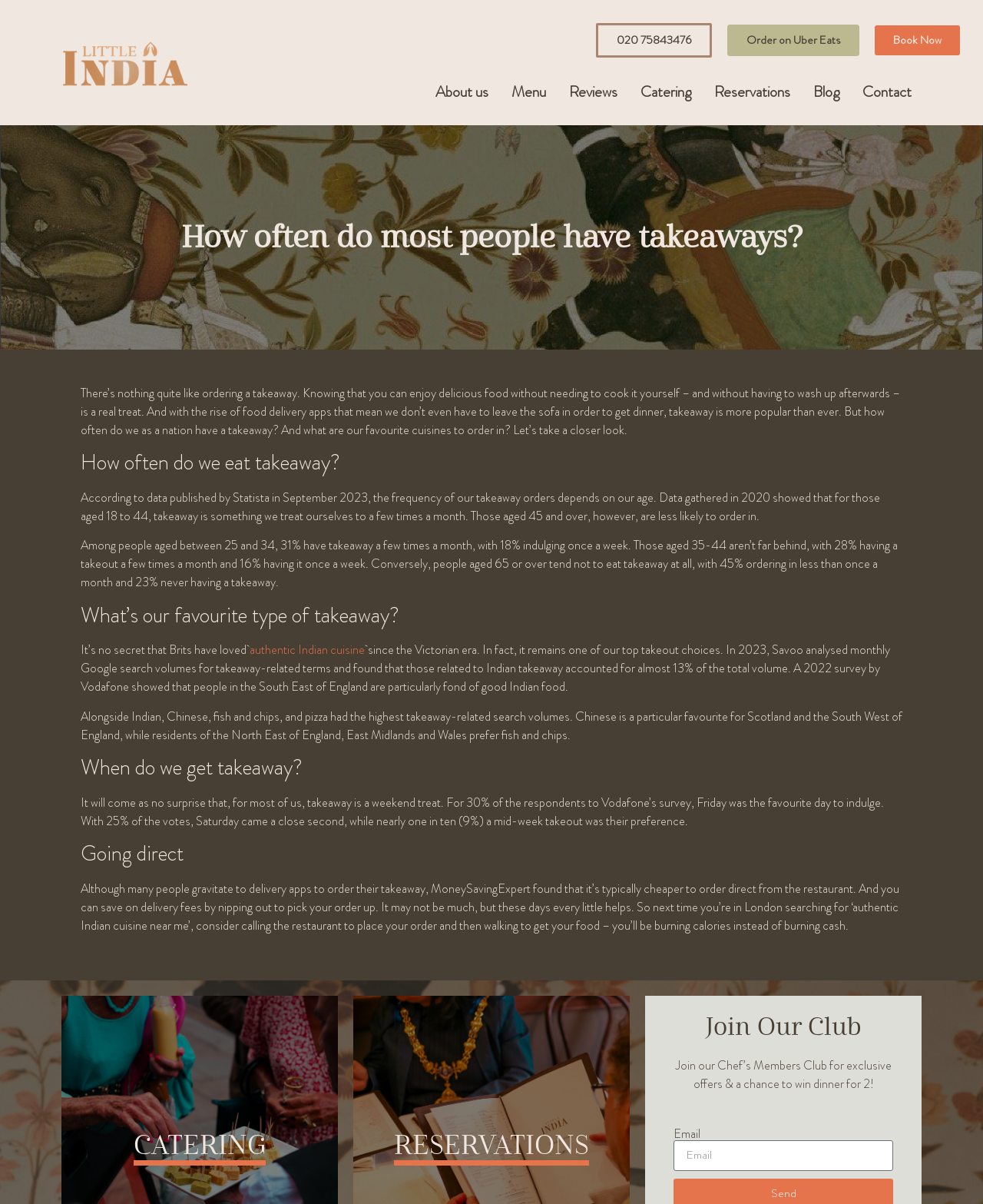Show the bounding box coordinates for the HTML element described as: "Order on Uber Eats".

[0.74, 0.02, 0.874, 0.047]